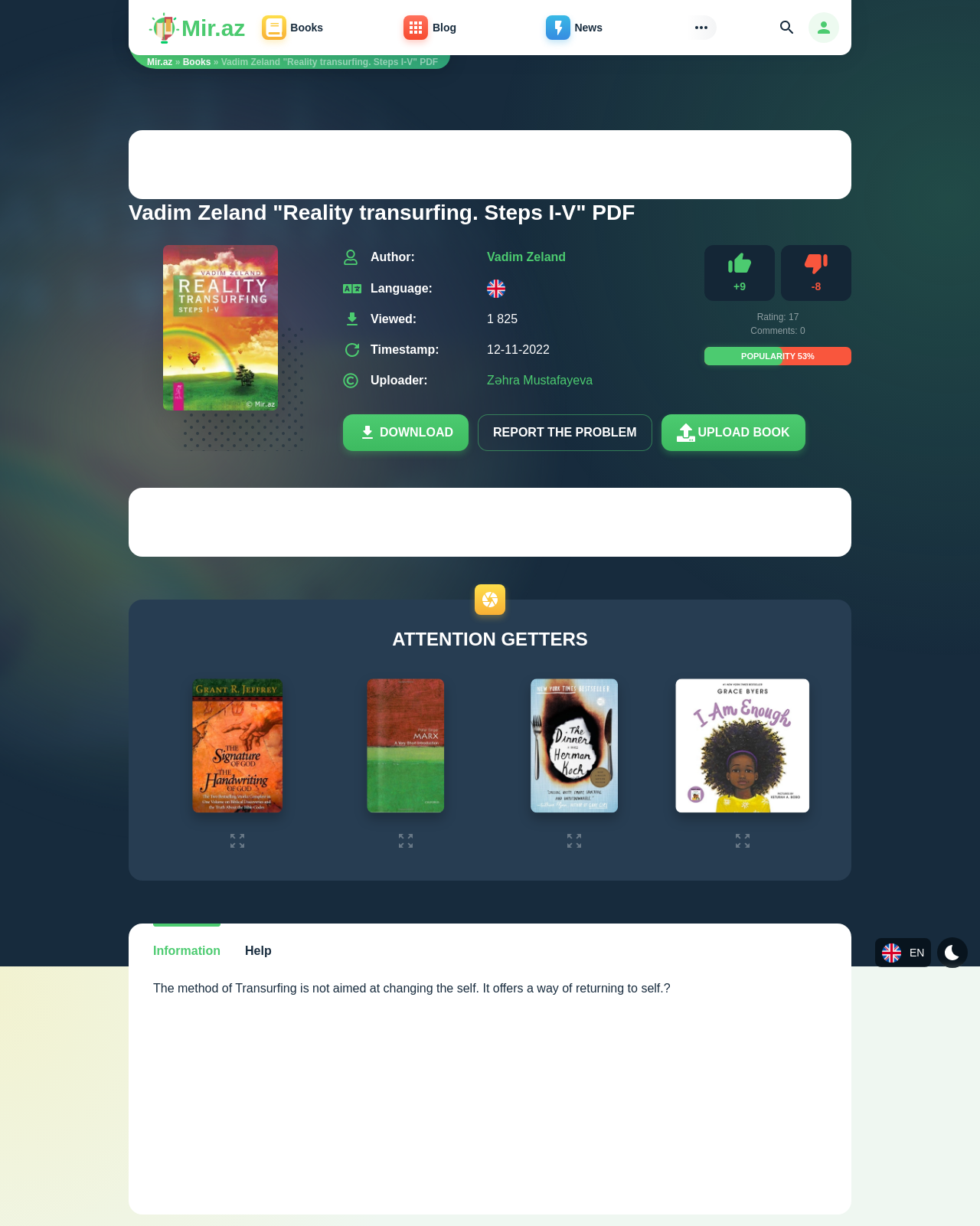Please give a one-word or short phrase response to the following question: 
Who is the author of the book?

Vadim Zeland